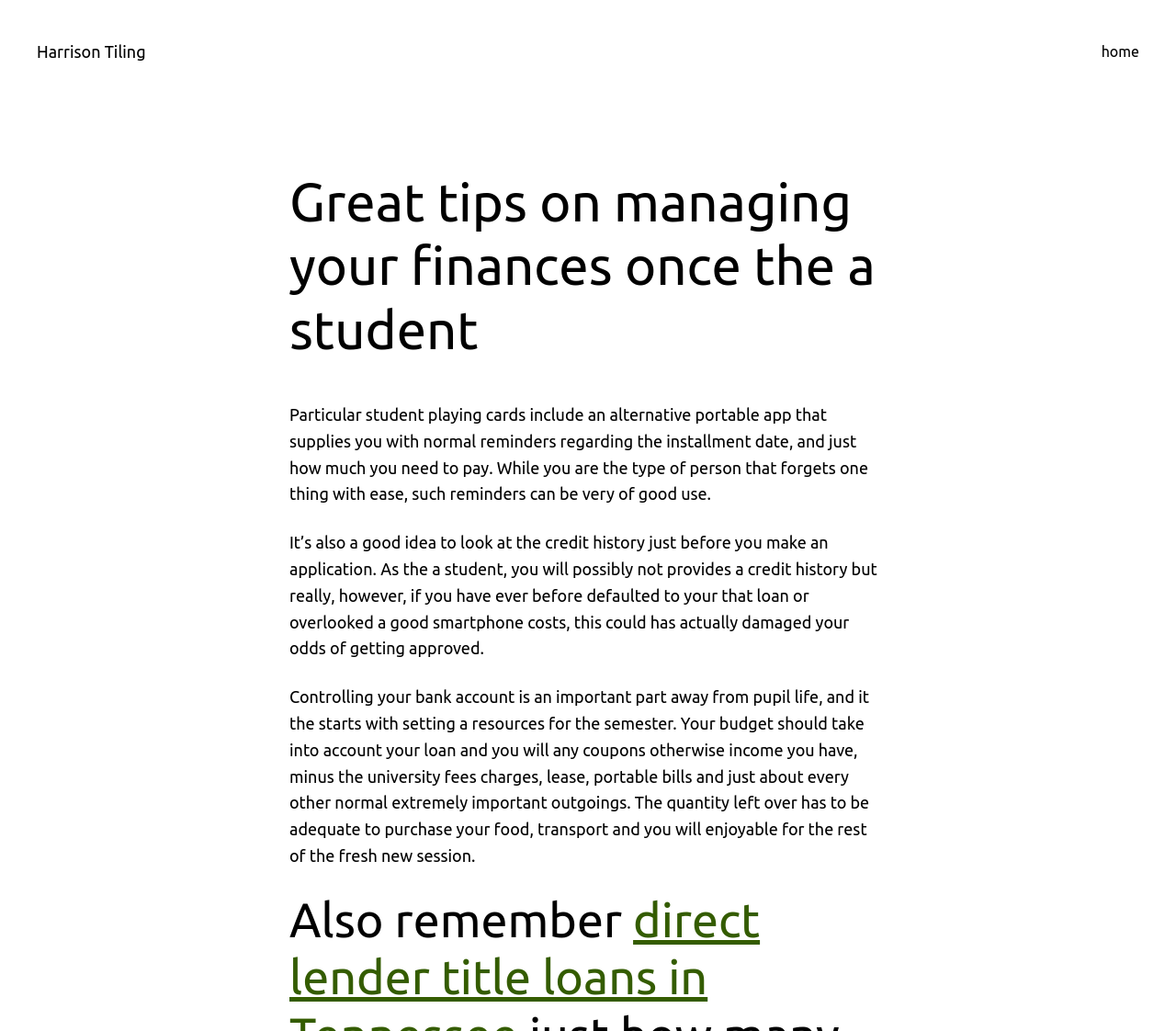Please give a one-word or short phrase response to the following question: 
Why should students check their credit history?

To avoid loan application rejection